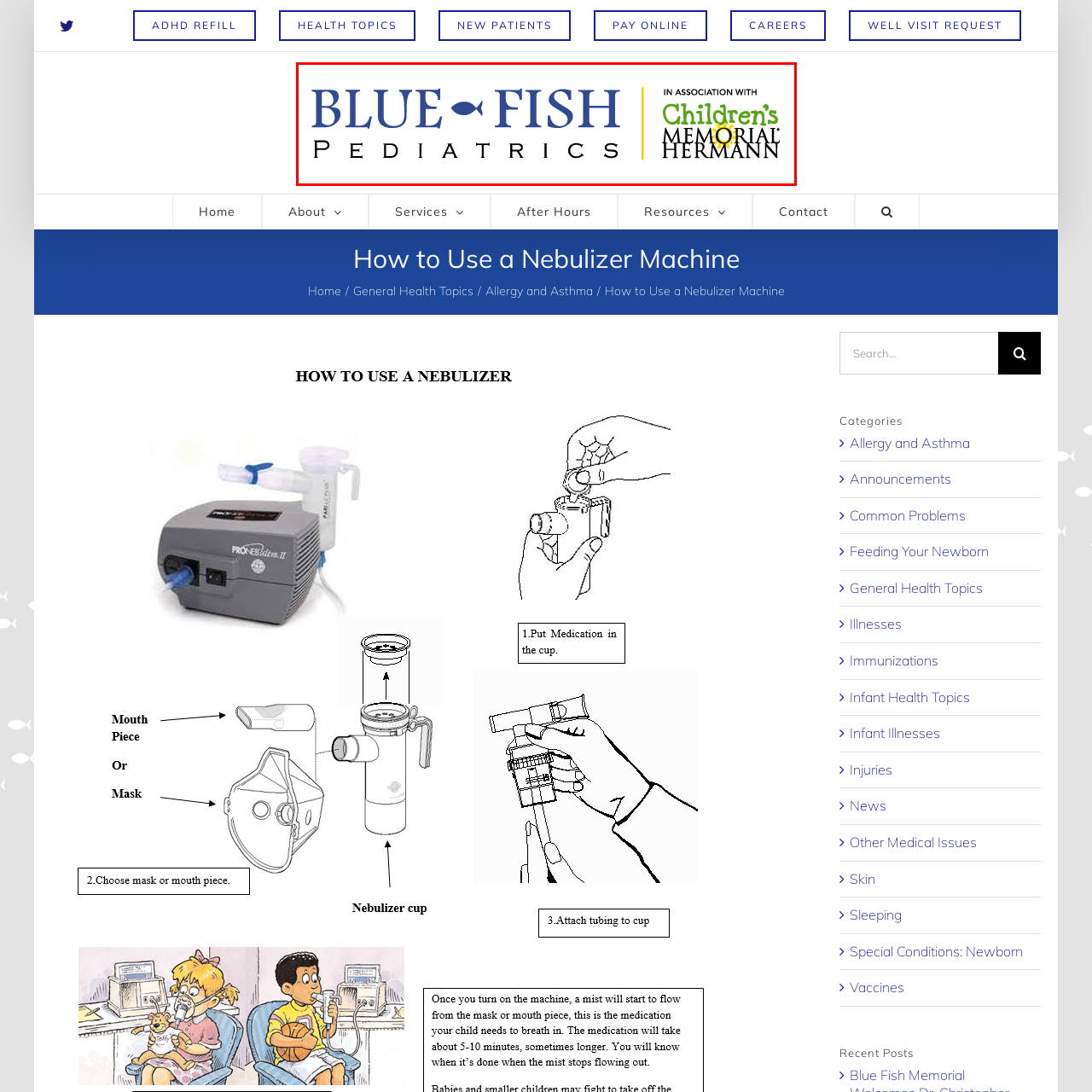What is the name of the partner organization?
Look at the image enclosed by the red bounding box and give a detailed answer using the visual information available in the image.

The logo of 'Children's Memorial Hermann' is displayed alongside the logo of 'Blue Fish Pediatrics', indicating a partnership between the two organizations focused on child health services.